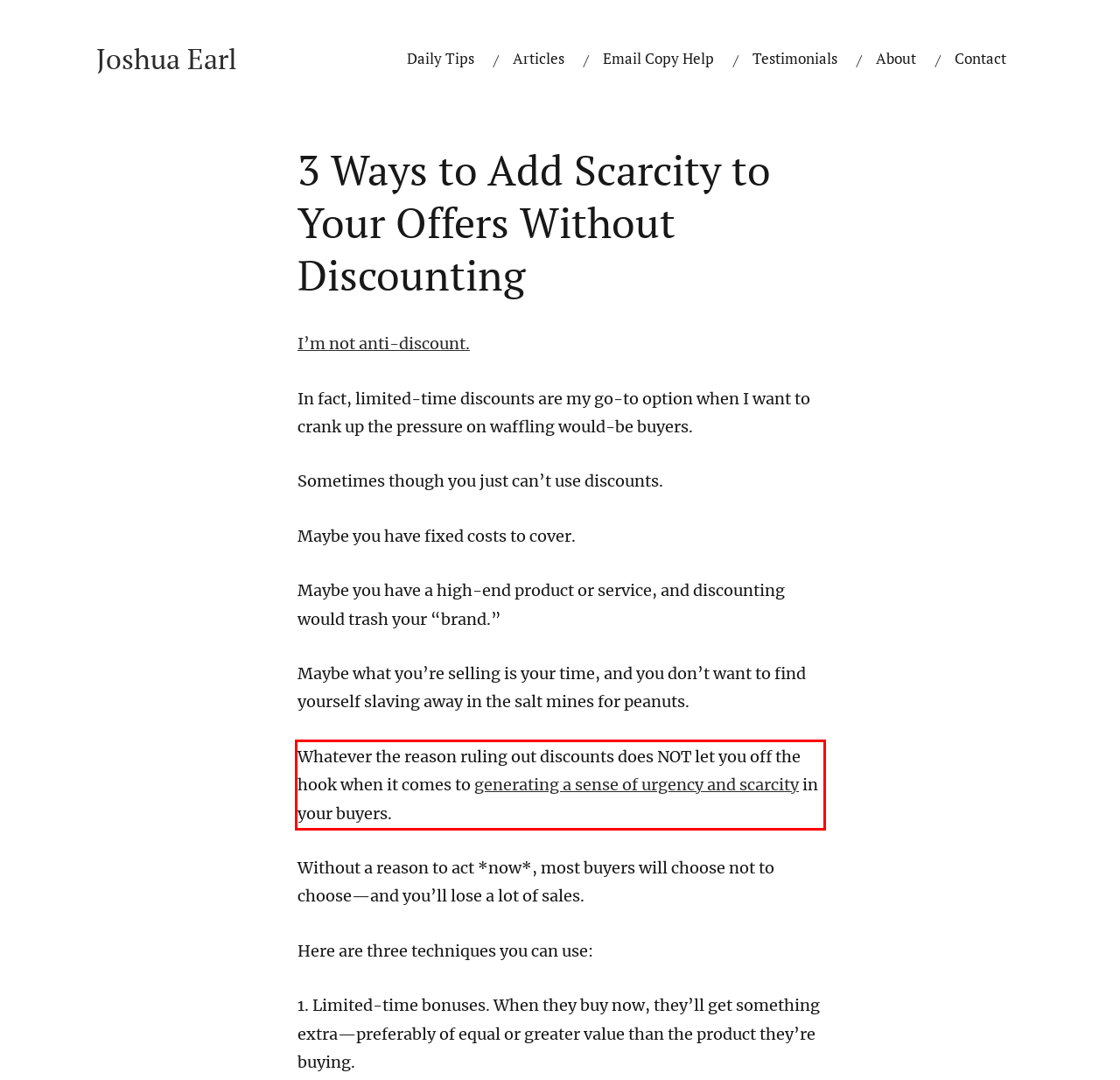Given the screenshot of a webpage, identify the red rectangle bounding box and recognize the text content inside it, generating the extracted text.

Whatever the reason ruling out discounts does NOT let you off the hook when it comes to generating a sense of urgency and scarcity in your buyers.